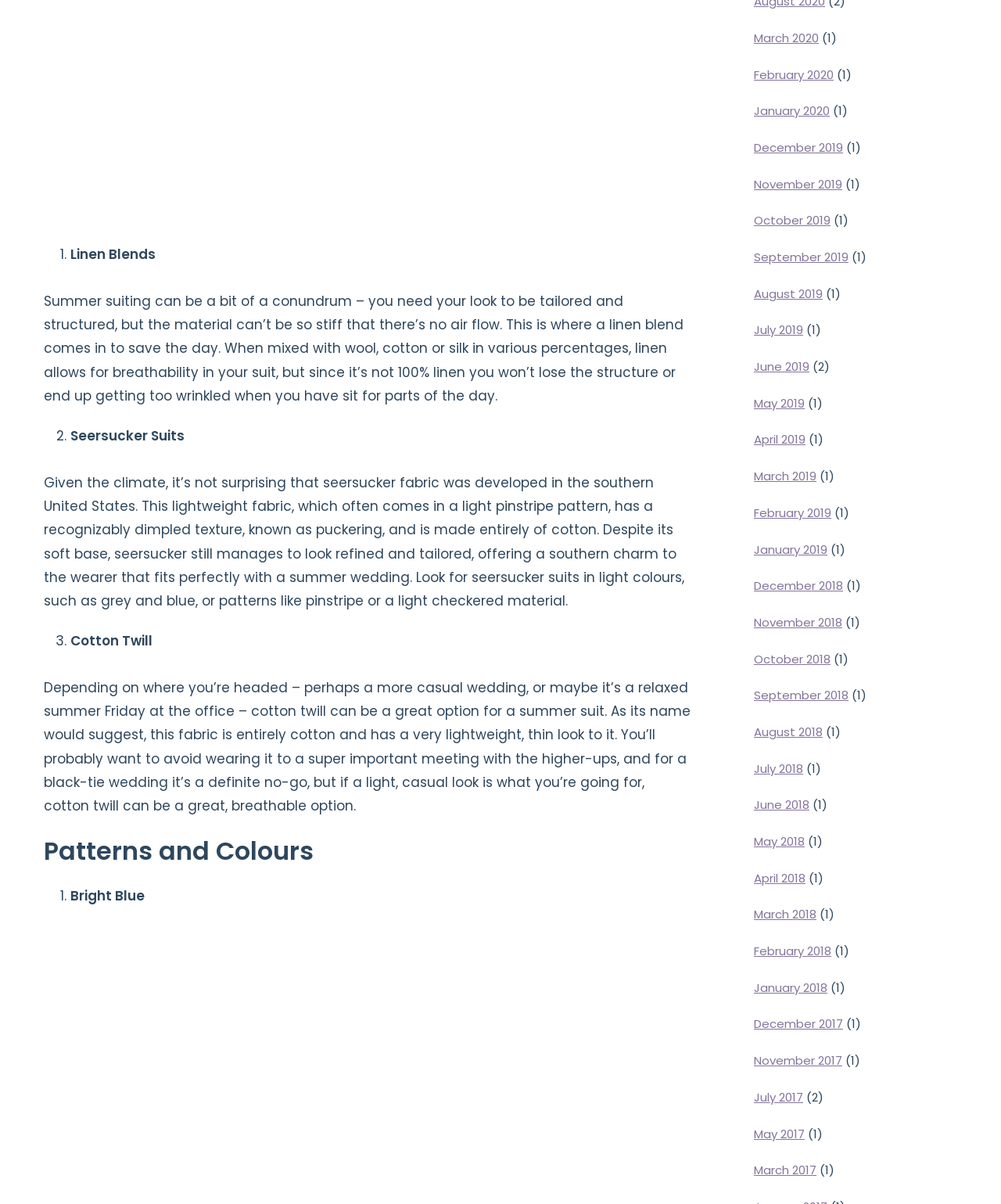What is the third option for a summer suit?
Respond to the question with a well-detailed and thorough answer.

The third option for a summer suit is Cotton Twill, which is a lightweight and breathable fabric suitable for casual occasions.